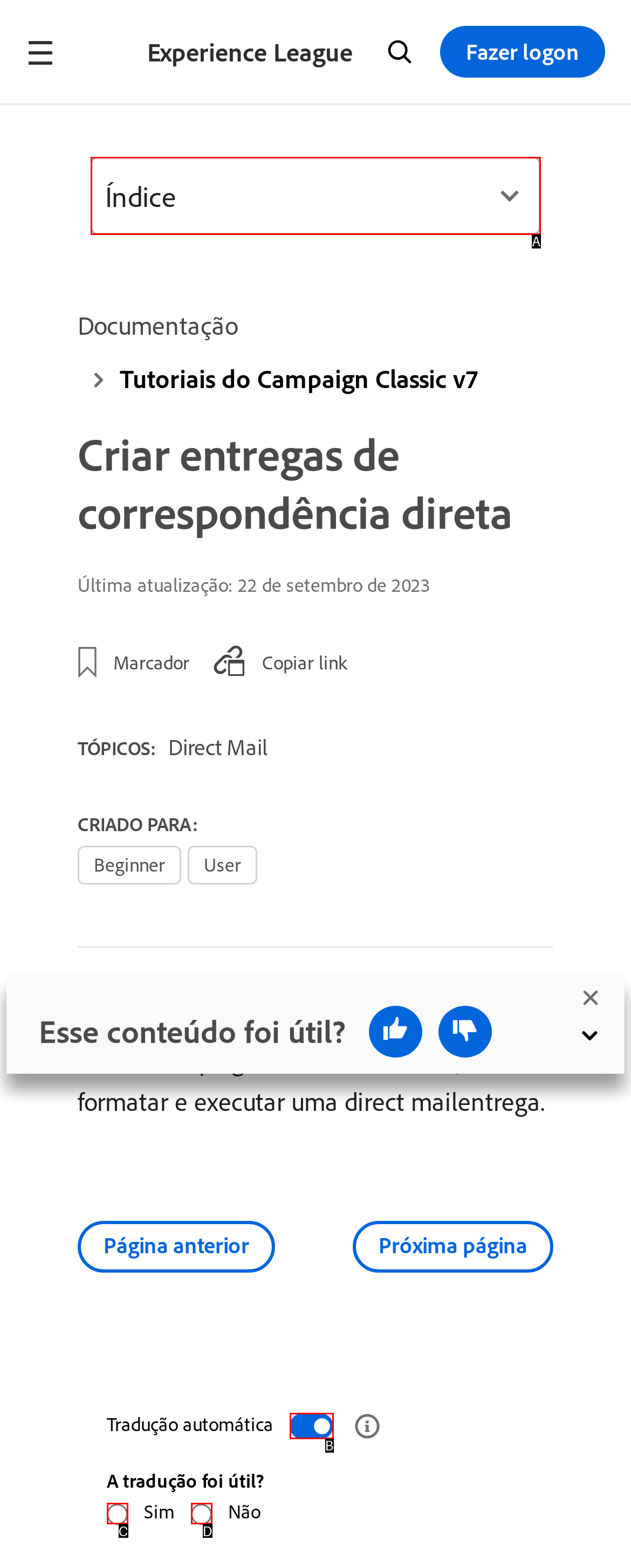Identify the bounding box that corresponds to: parent_node: Sim name="helpful-translation" value="yes"
Respond with the letter of the correct option from the provided choices.

C